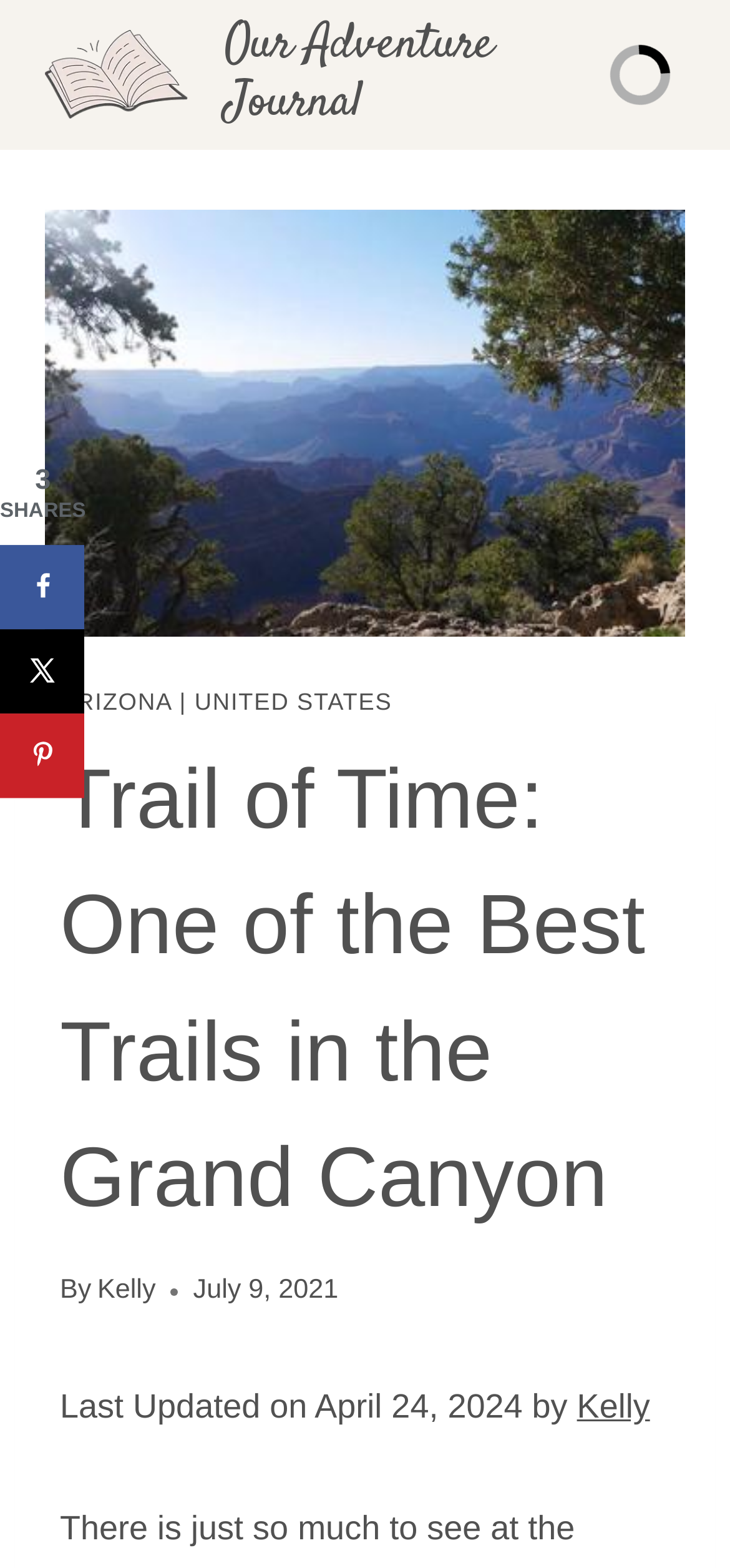What is the name of the trail mentioned on the webpage?
Look at the screenshot and respond with a single word or phrase.

Trail of Time